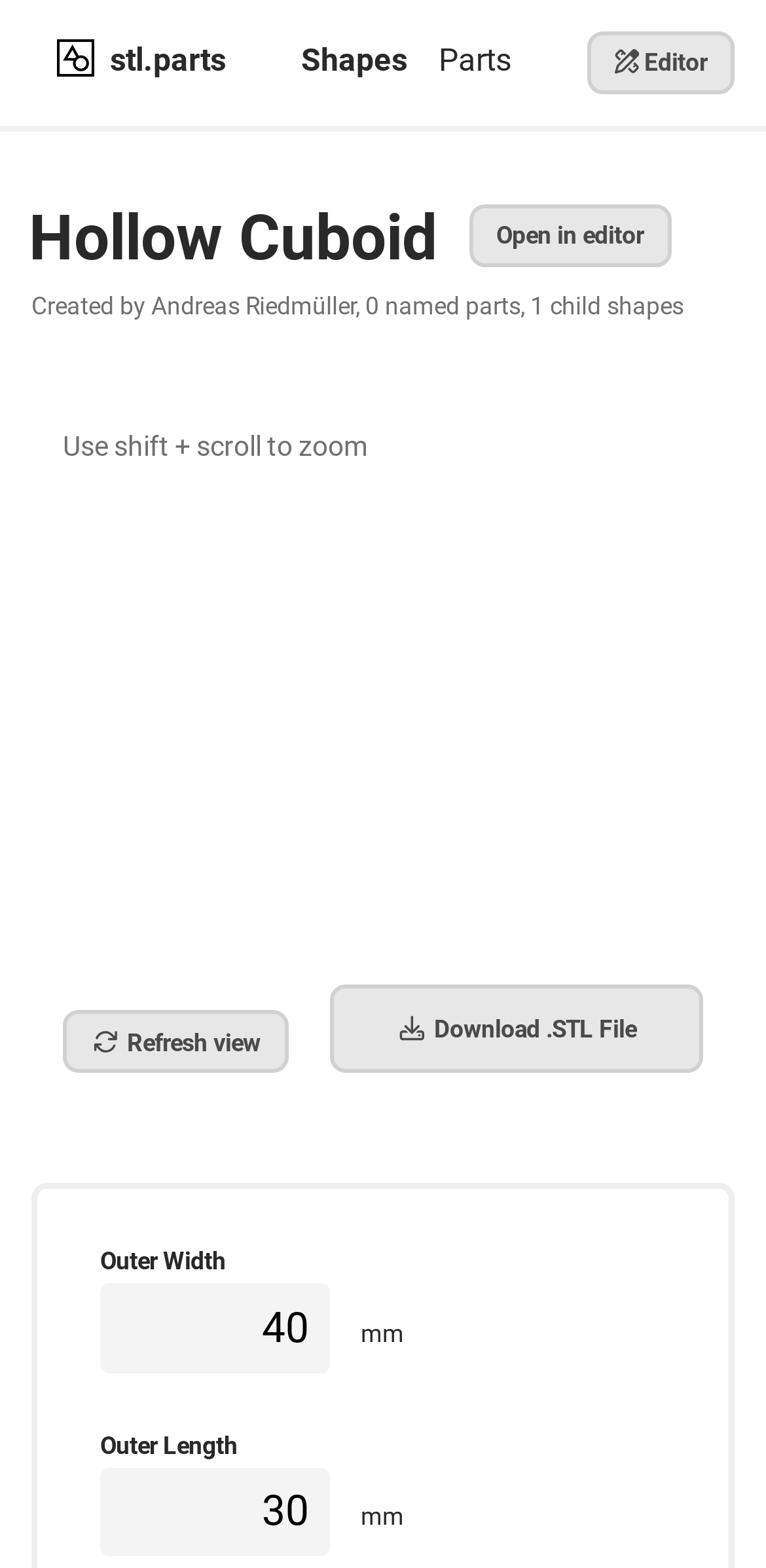What is the unit of measurement for the Outer Width?
Please provide a full and detailed response to the question.

I found the answer by examining the StaticText element 'mm' which is located near the textbox element 'Outer Width' and has a bounding box coordinate of [0.471, 0.841, 0.528, 0.859]. This suggests that the unit of measurement for the Outer Width is millimeters.